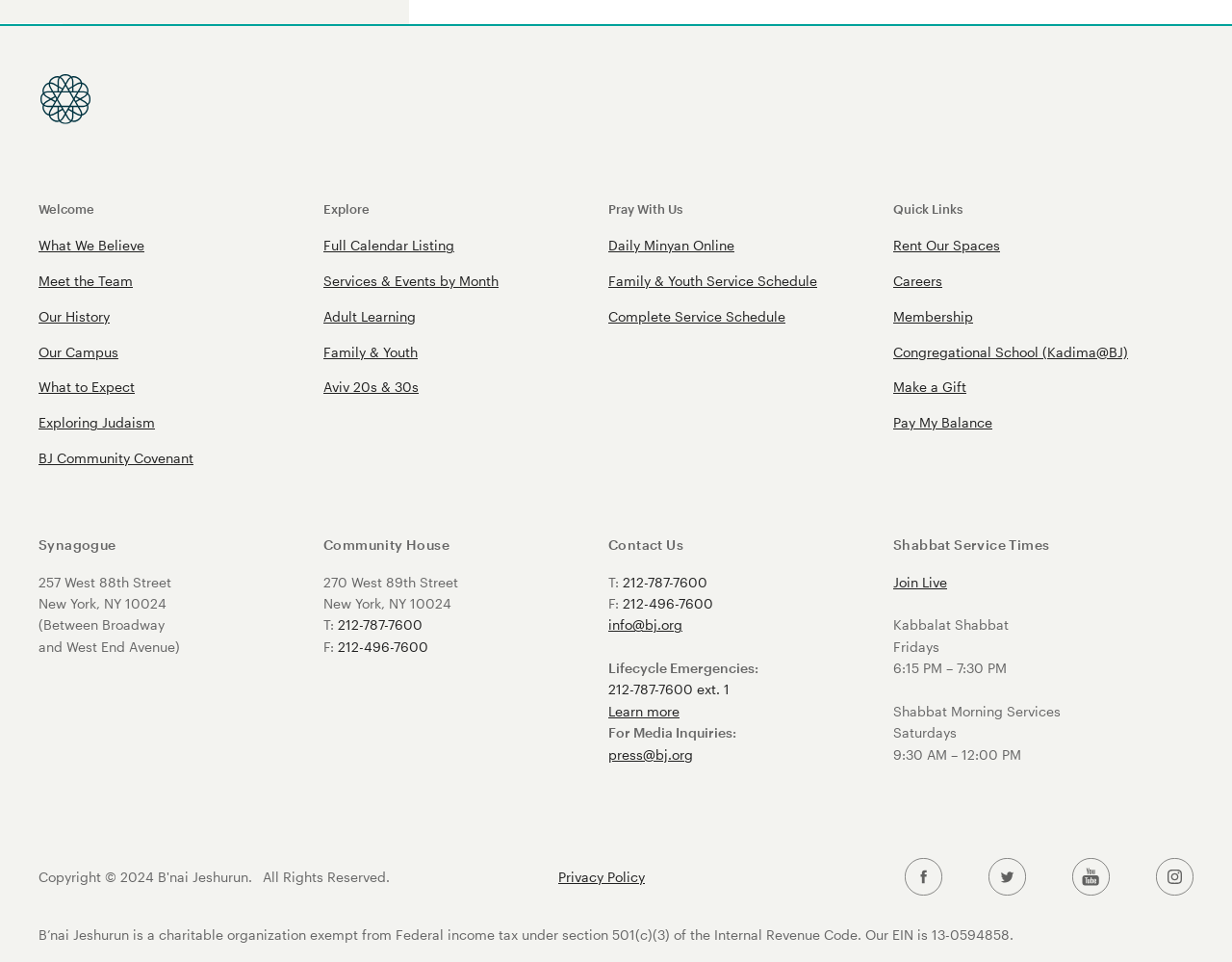What time is the Kabbalat Shabbat service on Fridays?
Give a detailed and exhaustive answer to the question.

I found the answer by looking at the Shabbat Service Times section of the webpage, which lists the Kabbalat Shabbat service on Fridays as 6:15 PM – 7:30 PM.